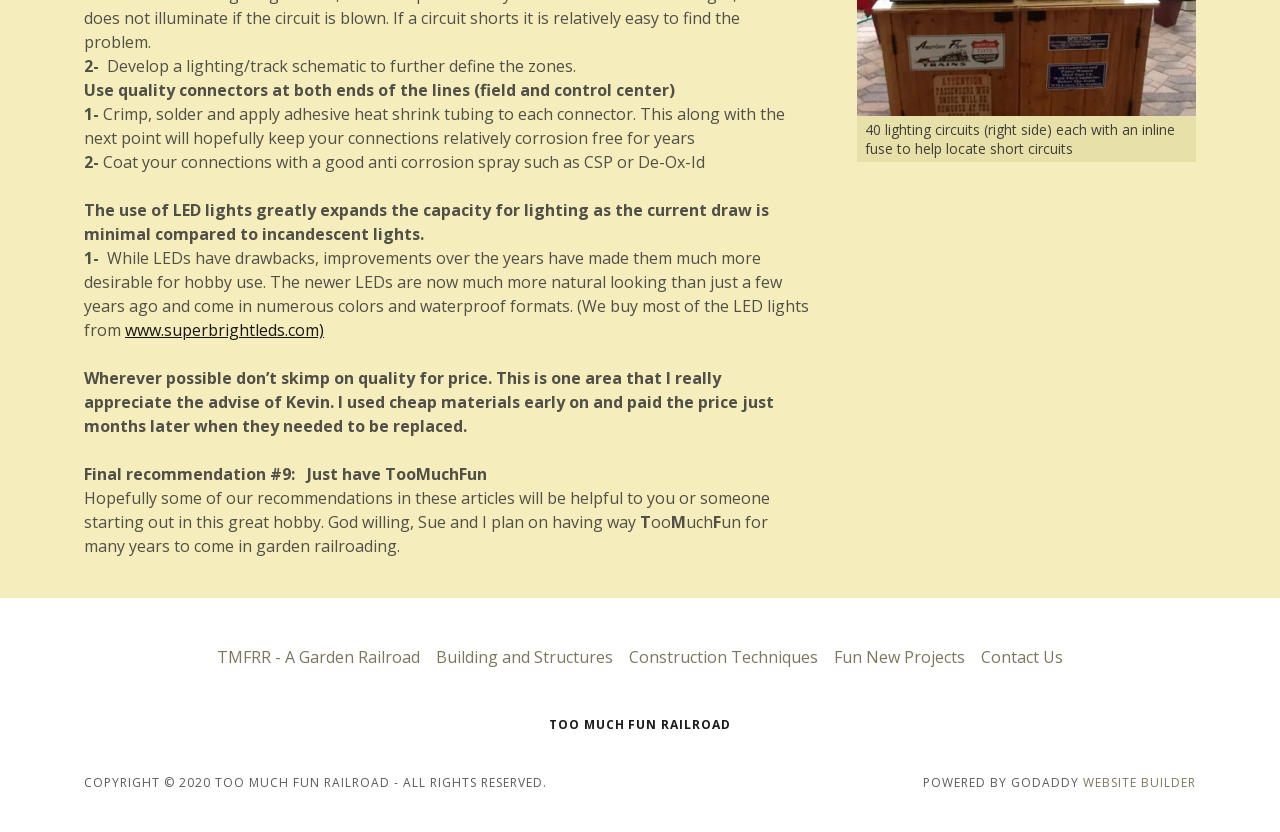Identify the bounding box for the UI element that is described as follows: "Fun New Projects".

[0.645, 0.766, 0.76, 0.812]